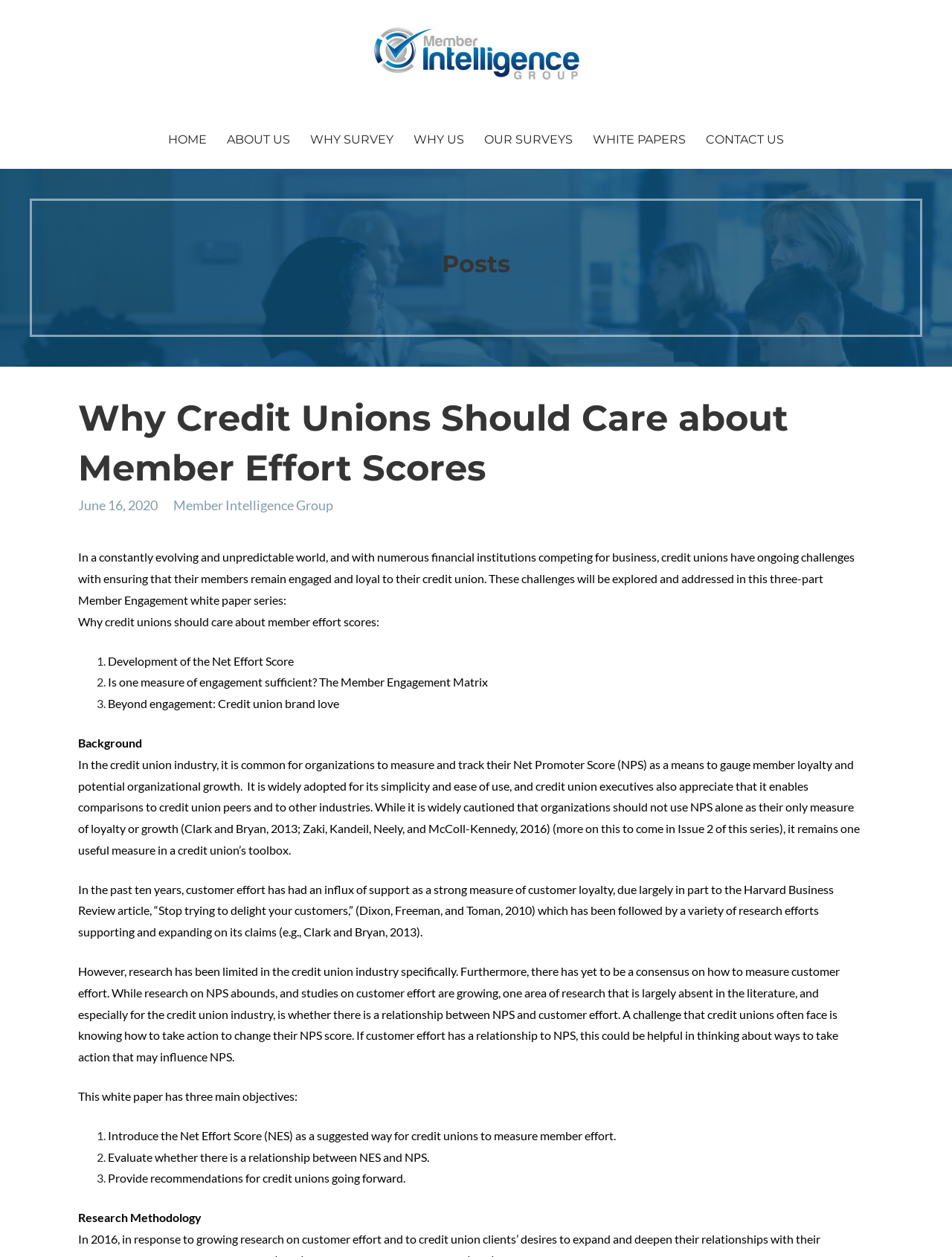What is the relationship between NPS and customer effort?
Carefully analyze the image and provide a detailed answer to the question.

The article mentions that research has been limited in the credit union industry specifically, and there is yet to be a consensus on how to measure customer effort, but it does not provide a clear answer to the relationship between NPS and customer effort.